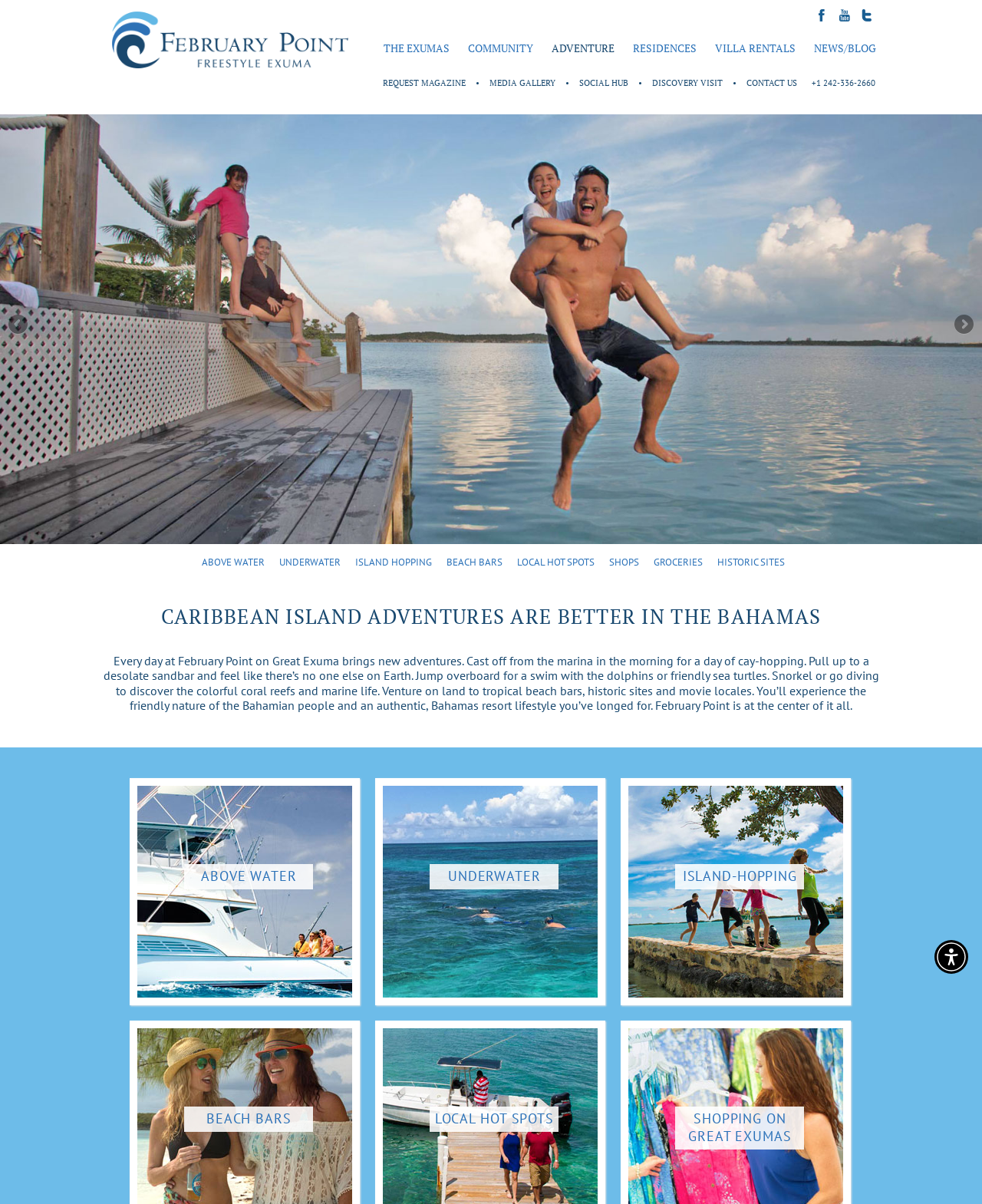Find the bounding box coordinates of the area that needs to be clicked in order to achieve the following instruction: "Go to the 'CONTACT US' page". The coordinates should be specified as four float numbers between 0 and 1, i.e., [left, top, right, bottom].

[0.752, 0.059, 0.819, 0.079]